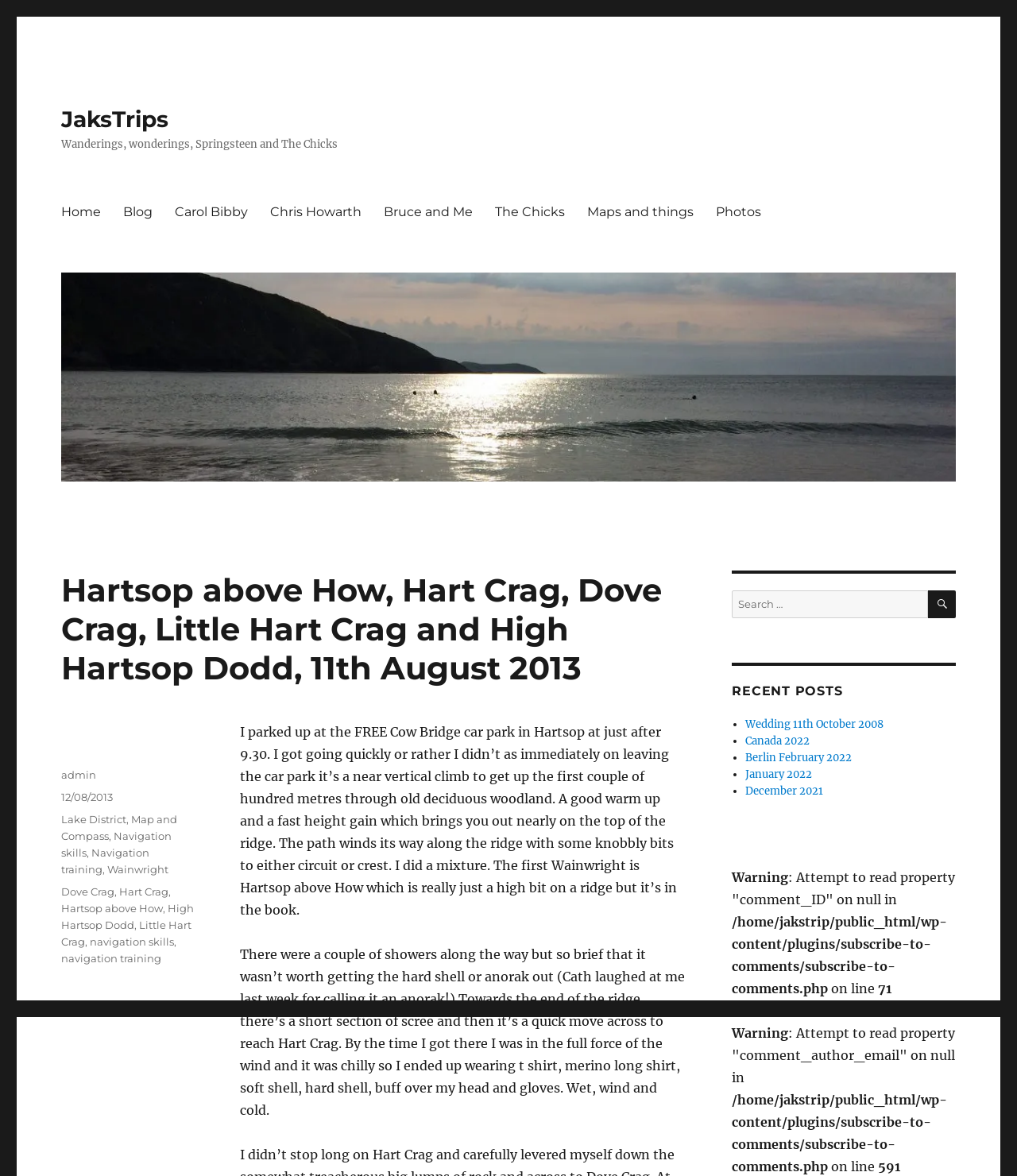Please locate the bounding box coordinates of the element that needs to be clicked to achieve the following instruction: "View the 'Blog' page". The coordinates should be four float numbers between 0 and 1, i.e., [left, top, right, bottom].

[0.11, 0.166, 0.161, 0.194]